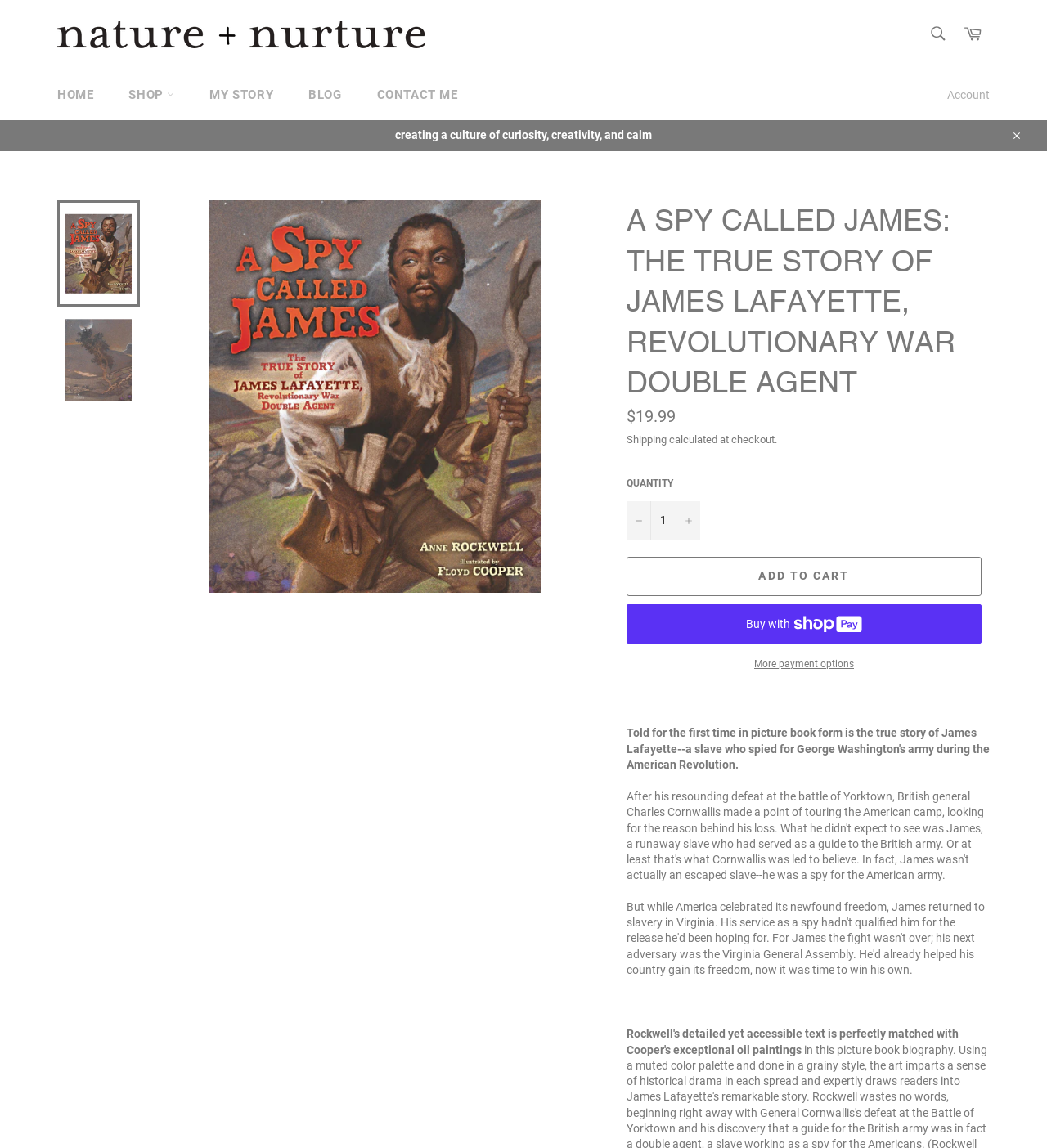Extract the bounding box coordinates for the UI element described as: "Add to Cart".

[0.598, 0.485, 0.938, 0.519]